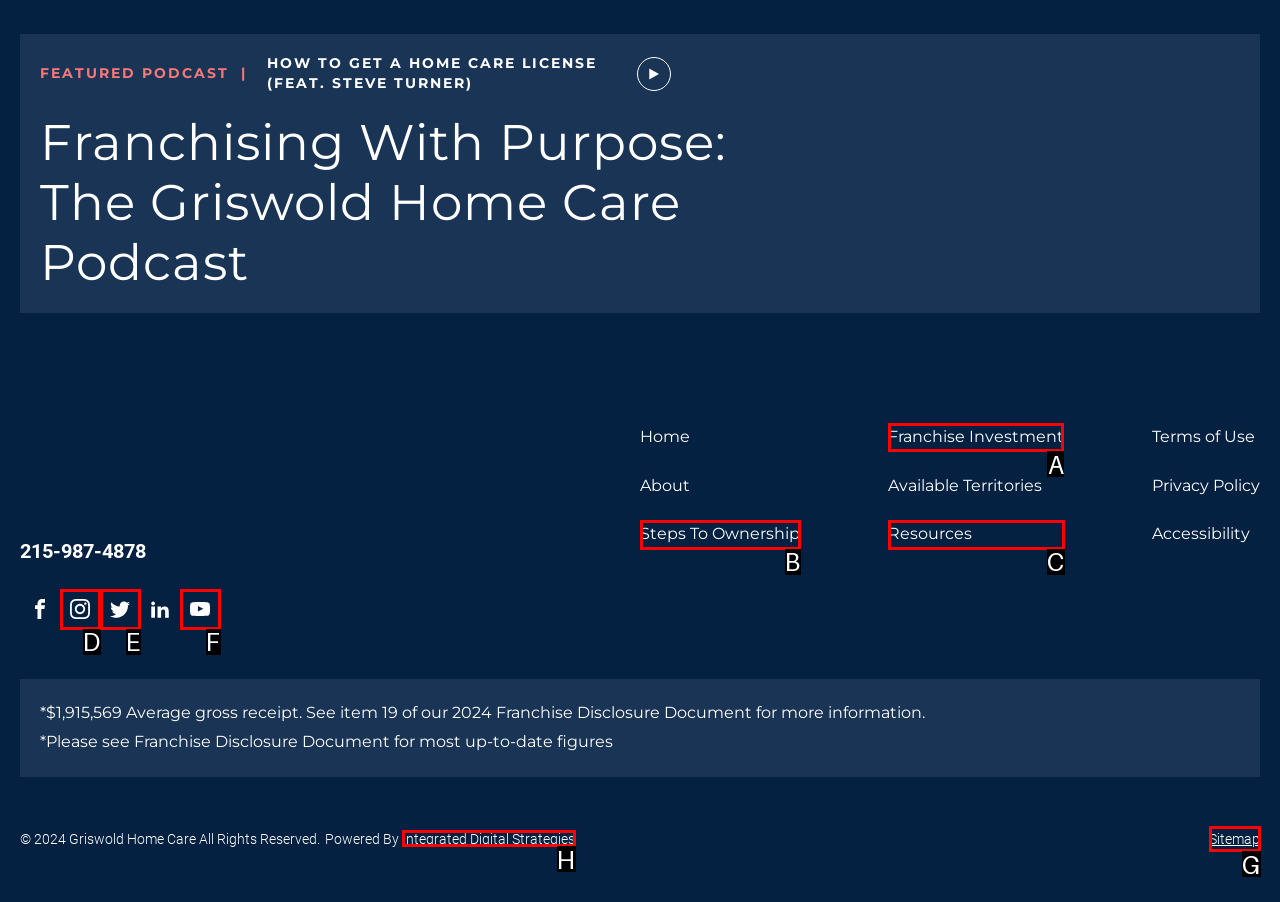Select the HTML element that needs to be clicked to perform the task: Learn about franchise investment. Reply with the letter of the chosen option.

A